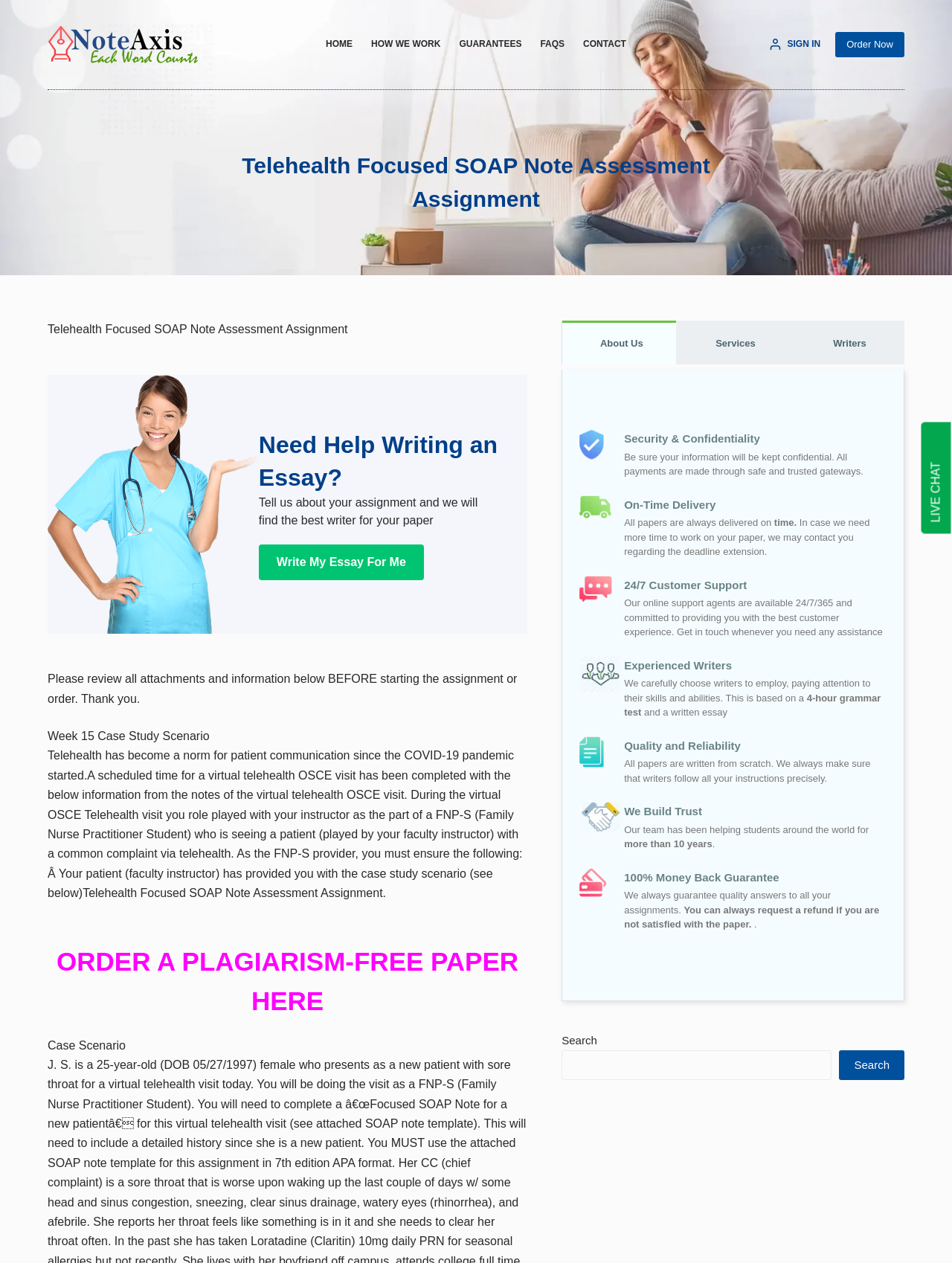Locate the coordinates of the bounding box for the clickable region that fulfills this instruction: "Click on the 'SIGN IN' link".

[0.809, 0.03, 0.862, 0.041]